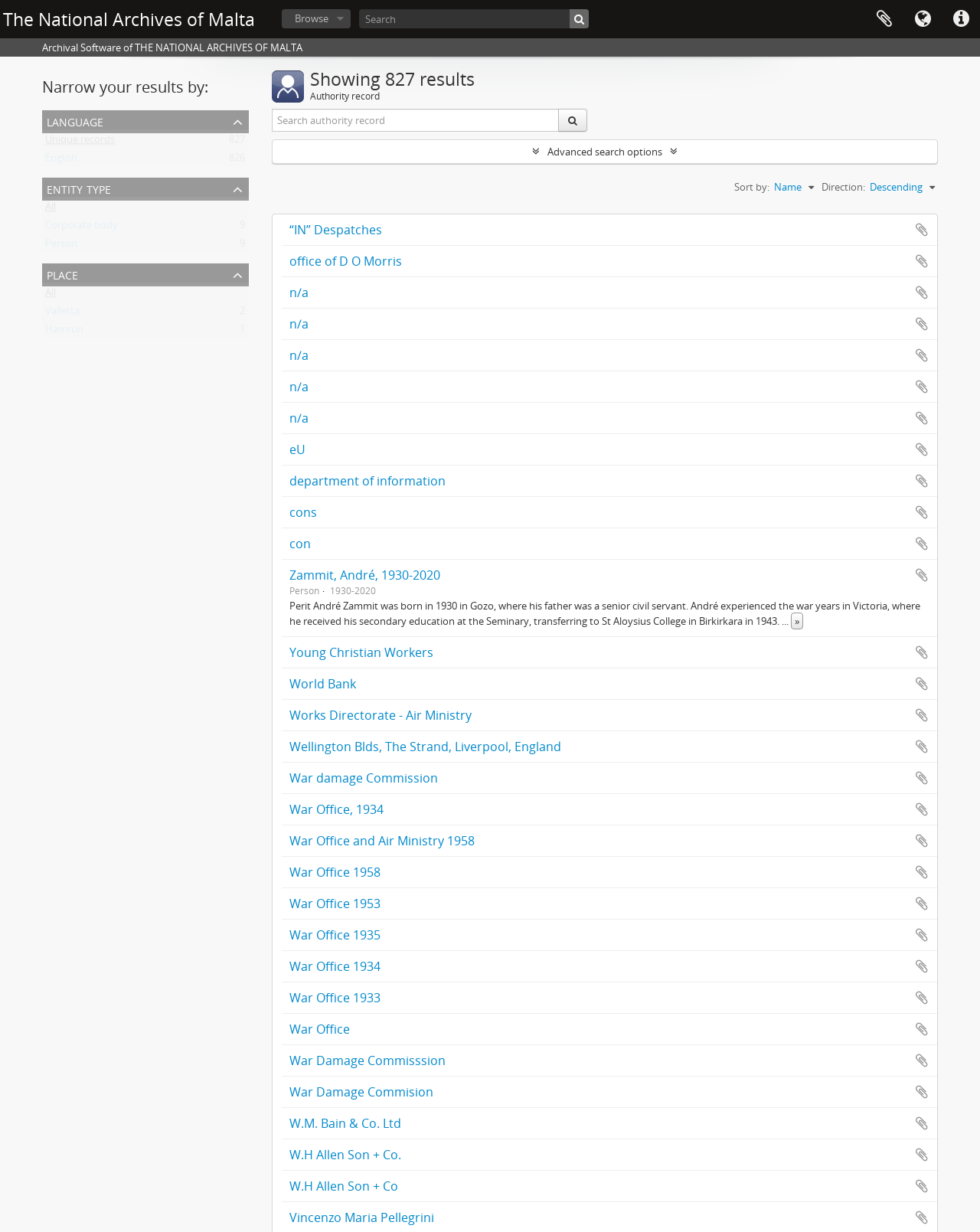Provide the bounding box coordinates of the HTML element described by the text: "name="query" placeholder="Search"".

[0.366, 0.007, 0.601, 0.023]